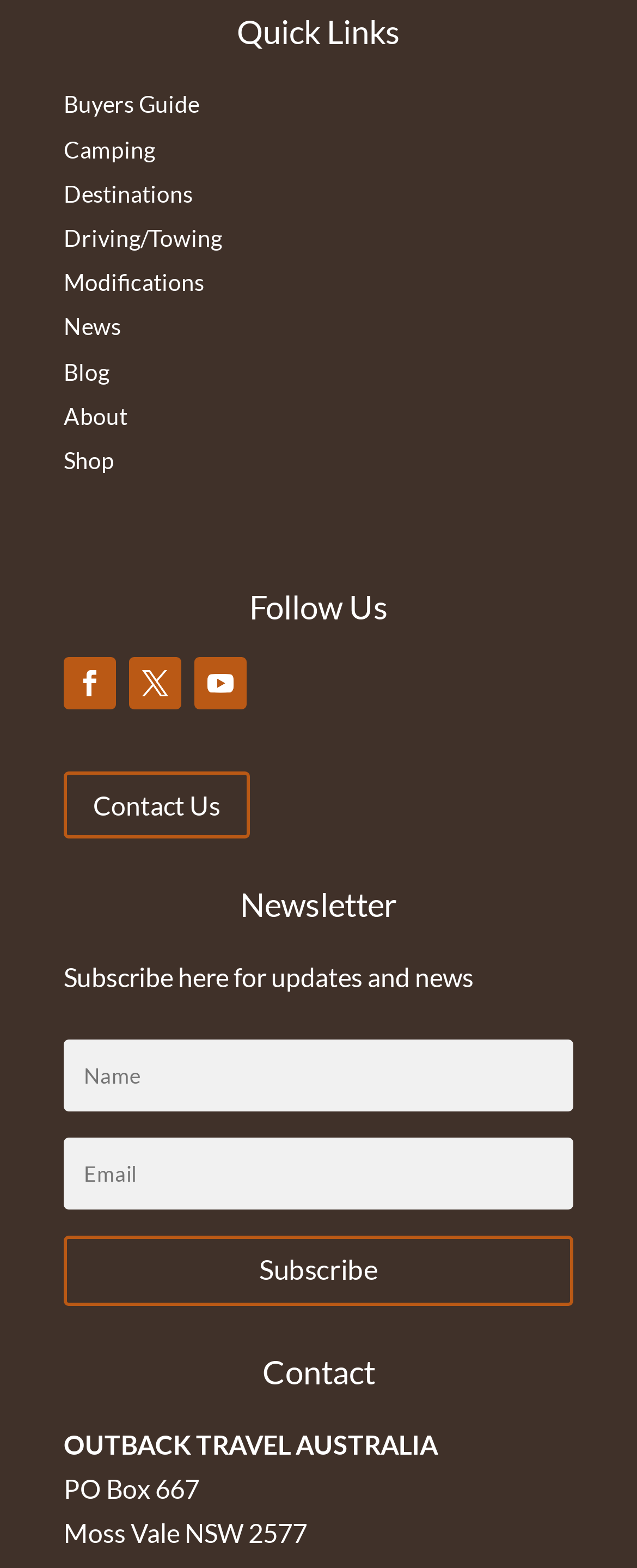Refer to the screenshot and give an in-depth answer to this question: What is the last item under 'Follow Us'?

Under the 'Follow Us' heading, I found three links and one 'Contact Us' link, which is the last item. The links are represented by icons, but the last one is a text link.